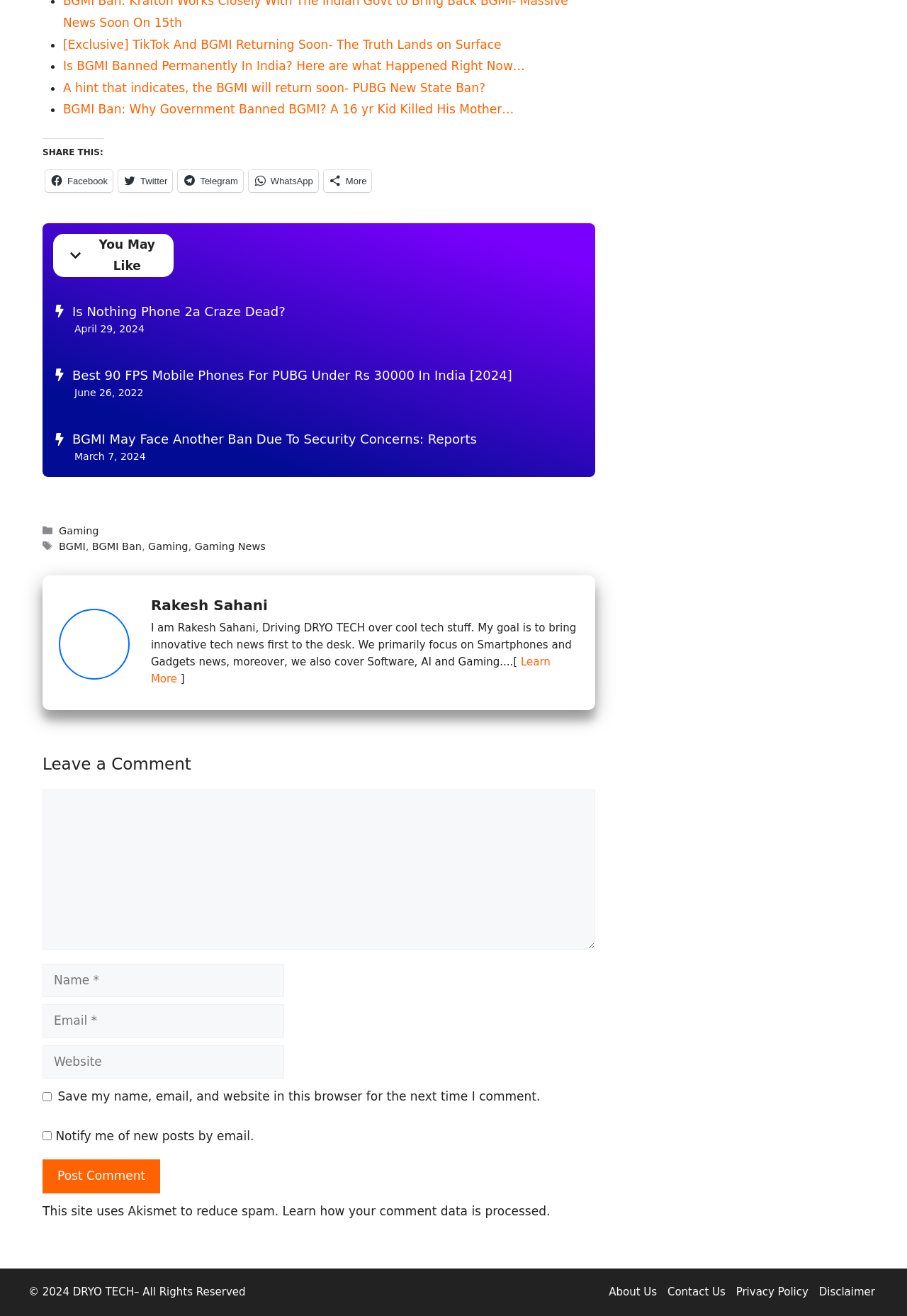Respond to the question with just a single word or phrase: 
What is the purpose of the 'SHARE THIS:' section?

To share content on social media